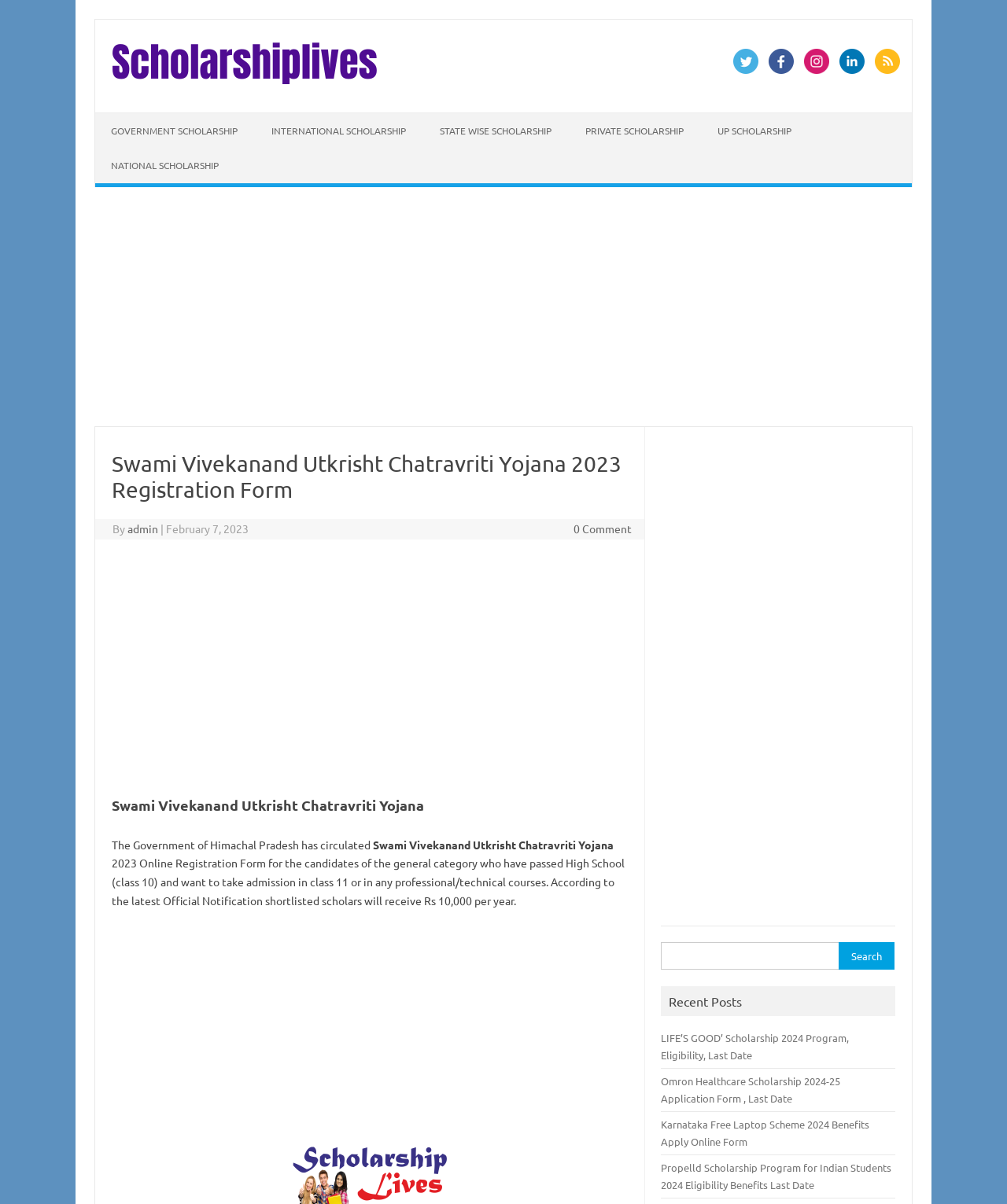Find the bounding box coordinates of the clickable element required to execute the following instruction: "go to blog". Provide the coordinates as four float numbers between 0 and 1, i.e., [left, top, right, bottom].

None